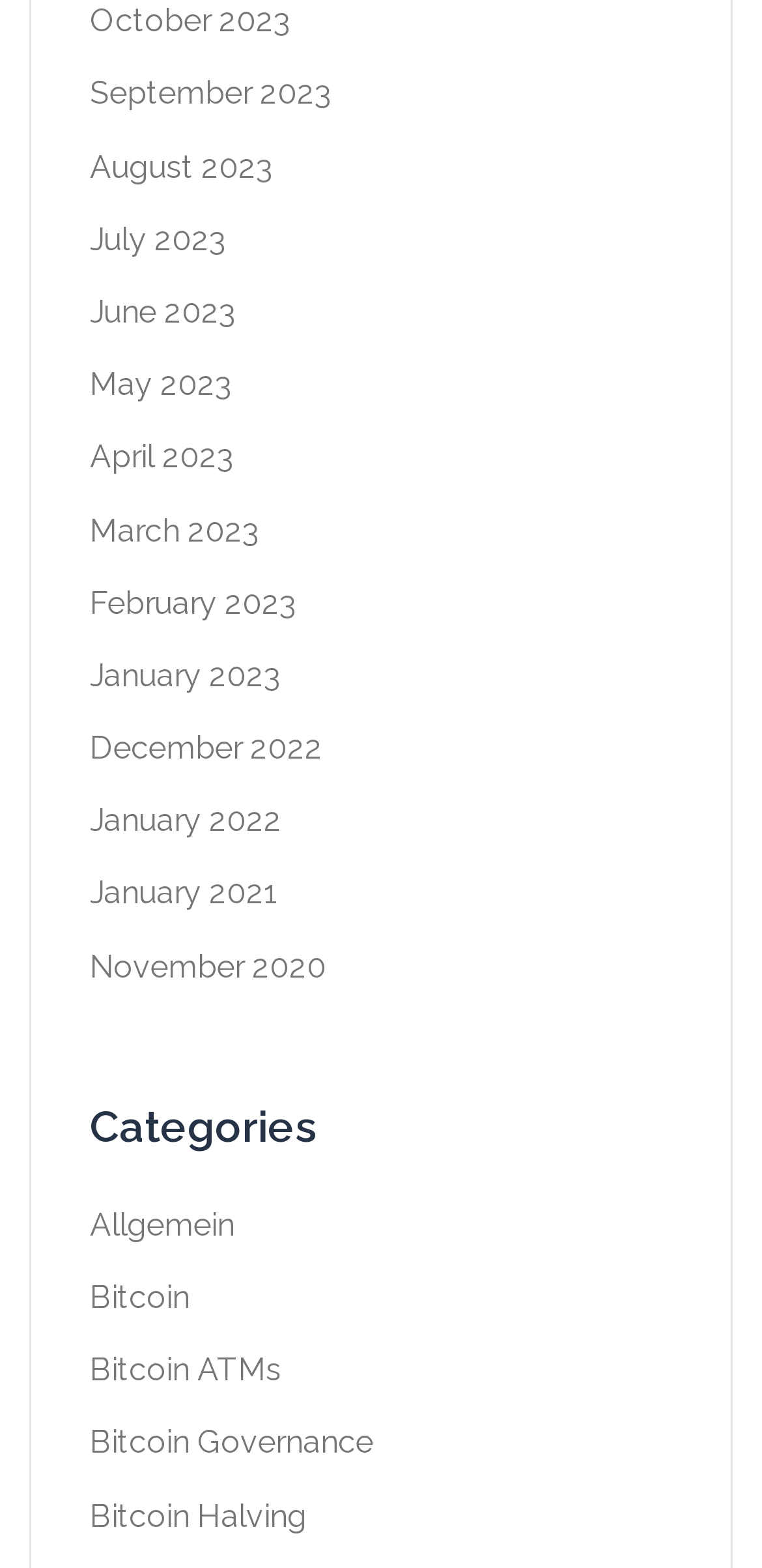Please specify the bounding box coordinates of the element that should be clicked to execute the given instruction: 'Browse Allgemein category'. Ensure the coordinates are four float numbers between 0 and 1, expressed as [left, top, right, bottom].

[0.118, 0.769, 0.308, 0.793]